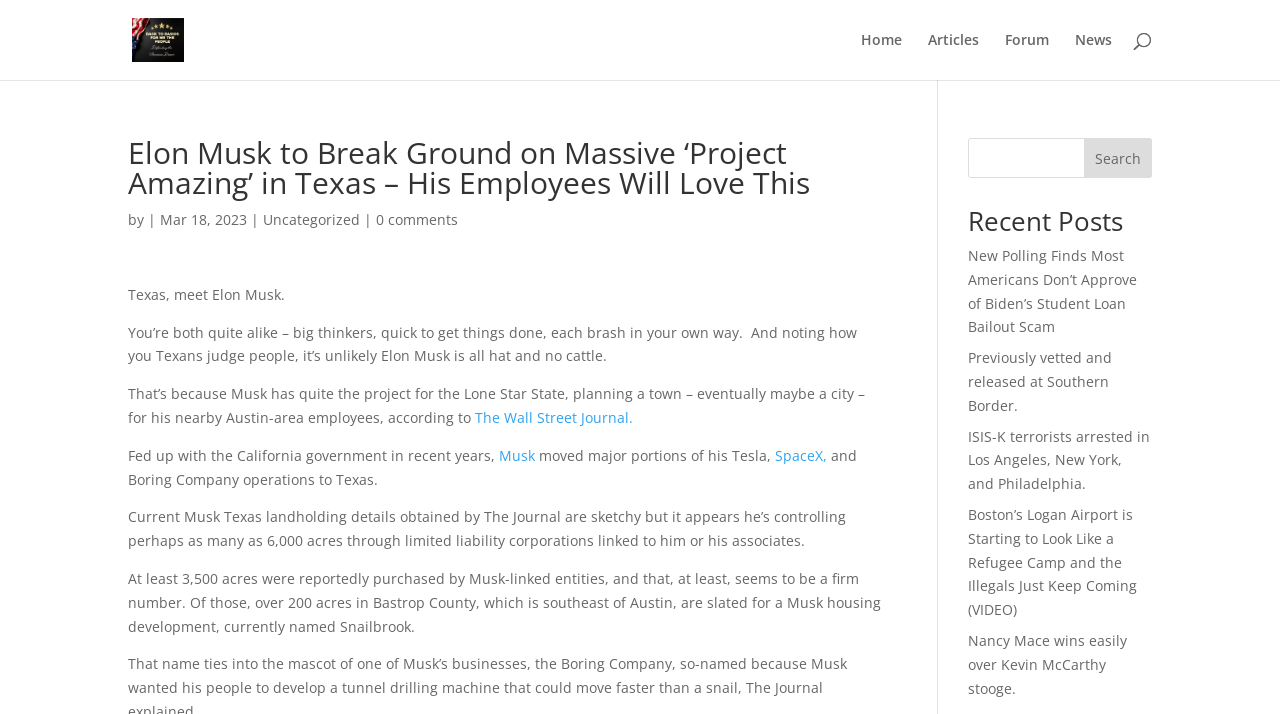Identify the bounding box coordinates for the element that needs to be clicked to fulfill this instruction: "View recent posts". Provide the coordinates in the format of four float numbers between 0 and 1: [left, top, right, bottom].

[0.756, 0.291, 0.9, 0.342]